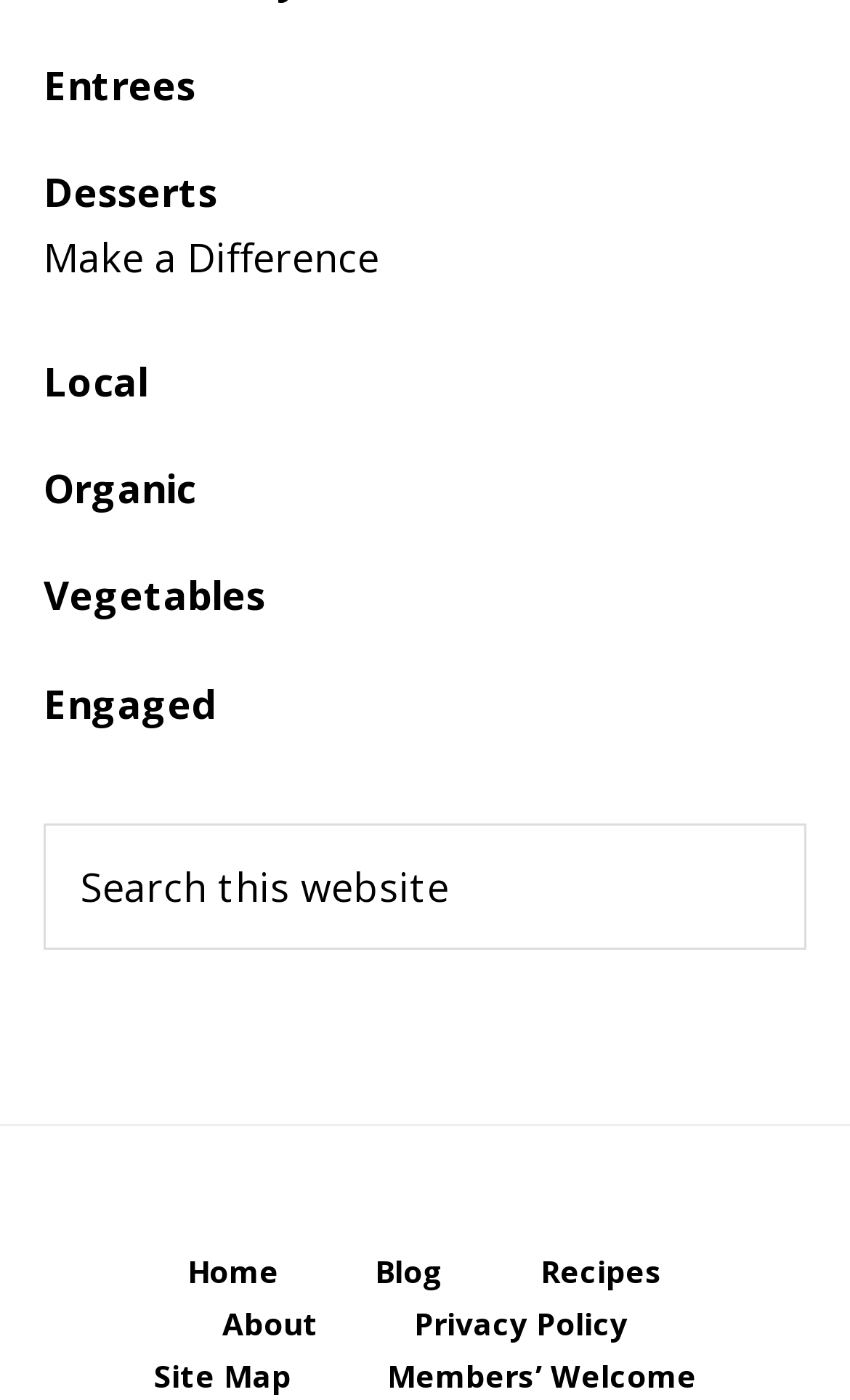Determine the bounding box coordinates of the target area to click to execute the following instruction: "Click on Entrees."

[0.051, 0.042, 0.231, 0.079]